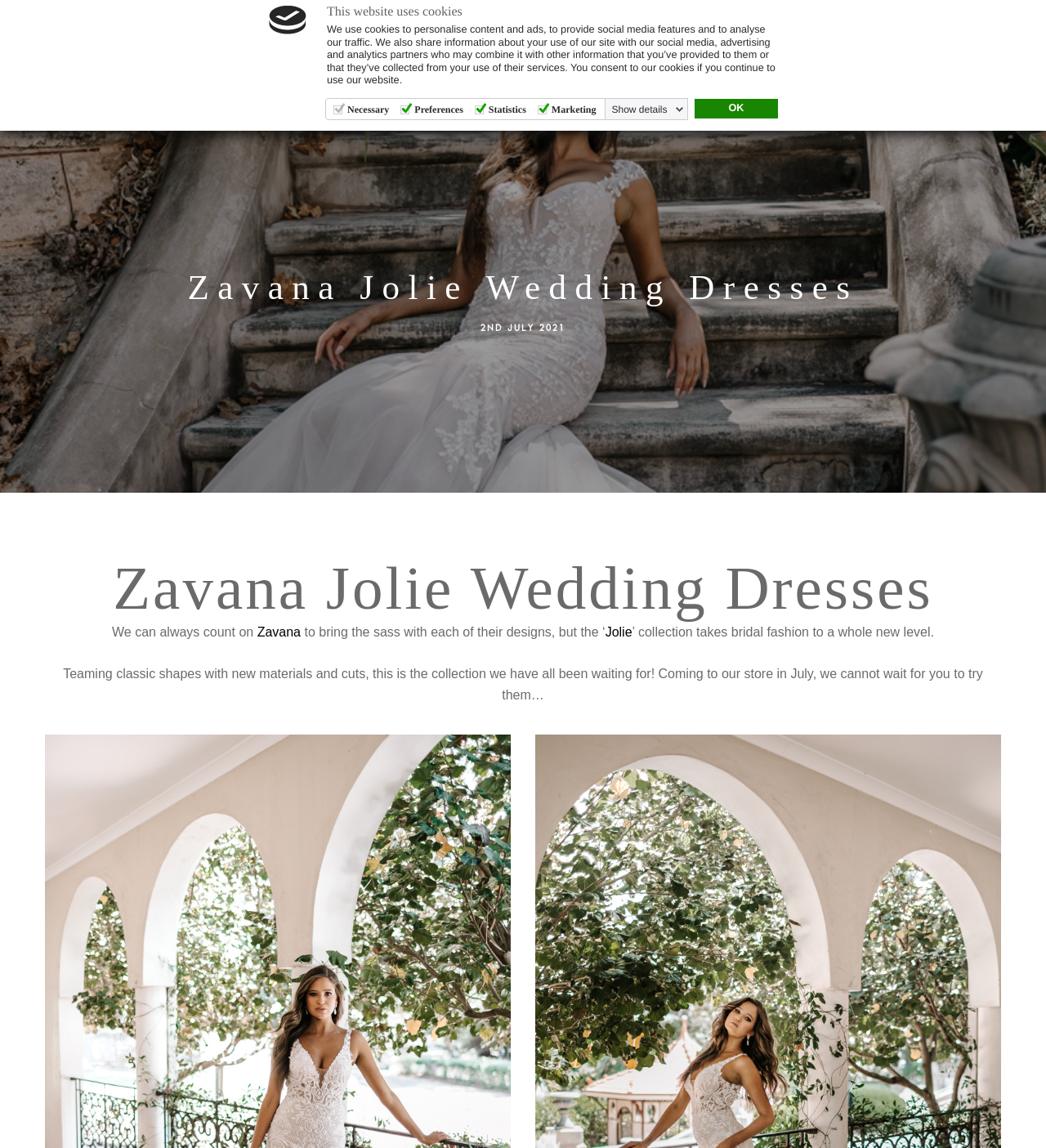Generate a comprehensive description of the webpage content.

The webpage is about Zavana Jolie Wedding Dresses, specifically showcasing the 'Jolie' collection. At the top left, there is a logo image and a heading that reads "This website uses cookies". Below the heading, there is a static text explaining the use of cookies on the website, followed by an "OK" link. 

To the right of the logo, there is a navigation menu with links to "HOME", "BRIDAL", "BRIDESMAID & PROM", "DRESS STYLES", "ACCESSORIES", "ABOUT US", and "BOOK NOW". 

Below the navigation menu, there is a large heading that reads "Zavana Jolie Wedding Dresses". On the right side of the heading, there is a static text displaying the date "2ND JULY 2021". 

The main content of the webpage is a section that describes the 'Jolie' collection. It starts with a heading that reads "Zavana Jolie Wedding Dresses" again, followed by a paragraph of text that explains the collection. The text mentions that the collection teams classic shapes with new materials and cuts, and that it will be available in the store in July. 

At the bottom right of the webpage, there is a link with an upward arrow symbol.